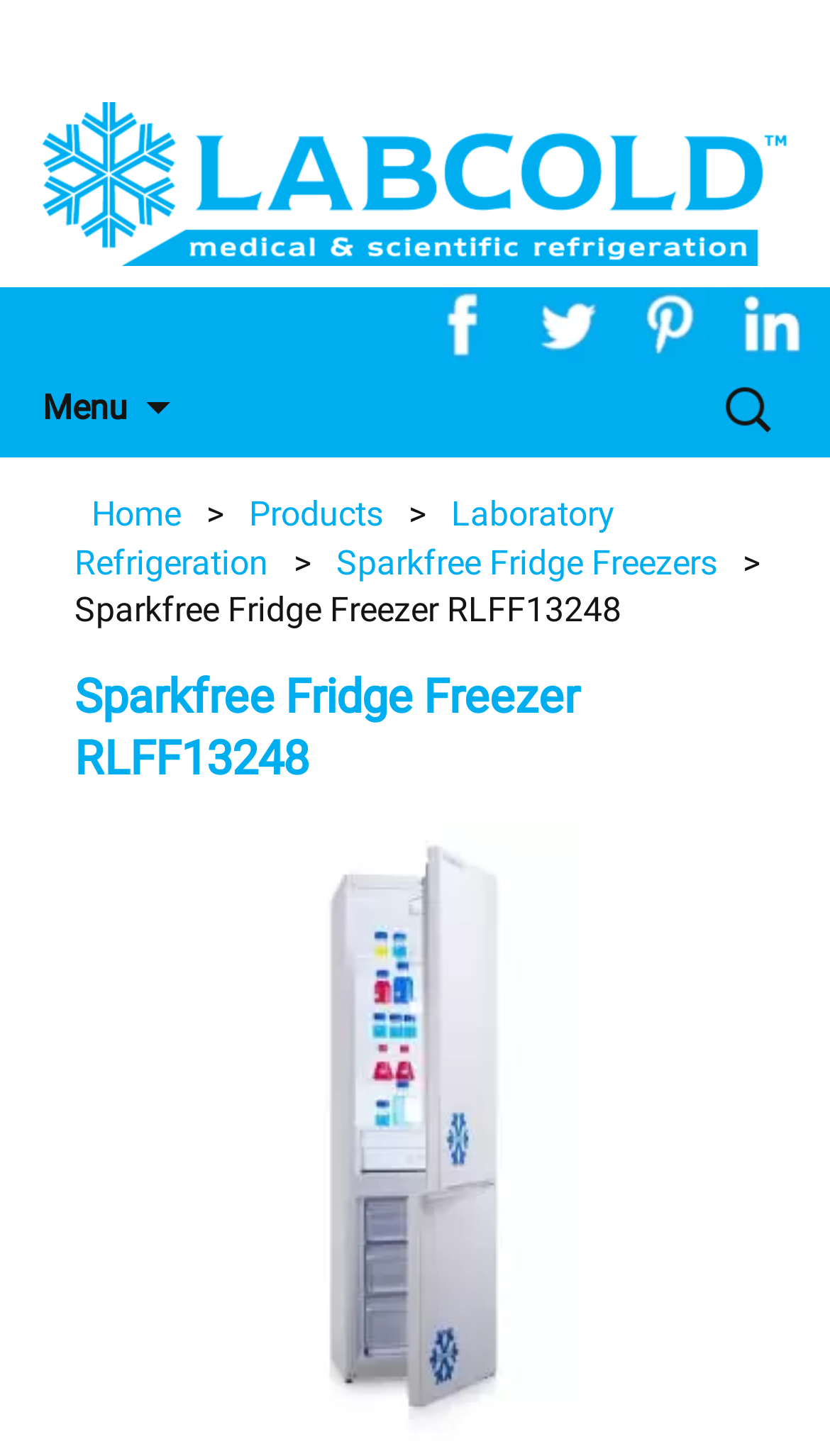Please answer the following question using a single word or phrase: 
What is the name of the product being displayed?

Sparkfree Fridge Freezer RLFF13248